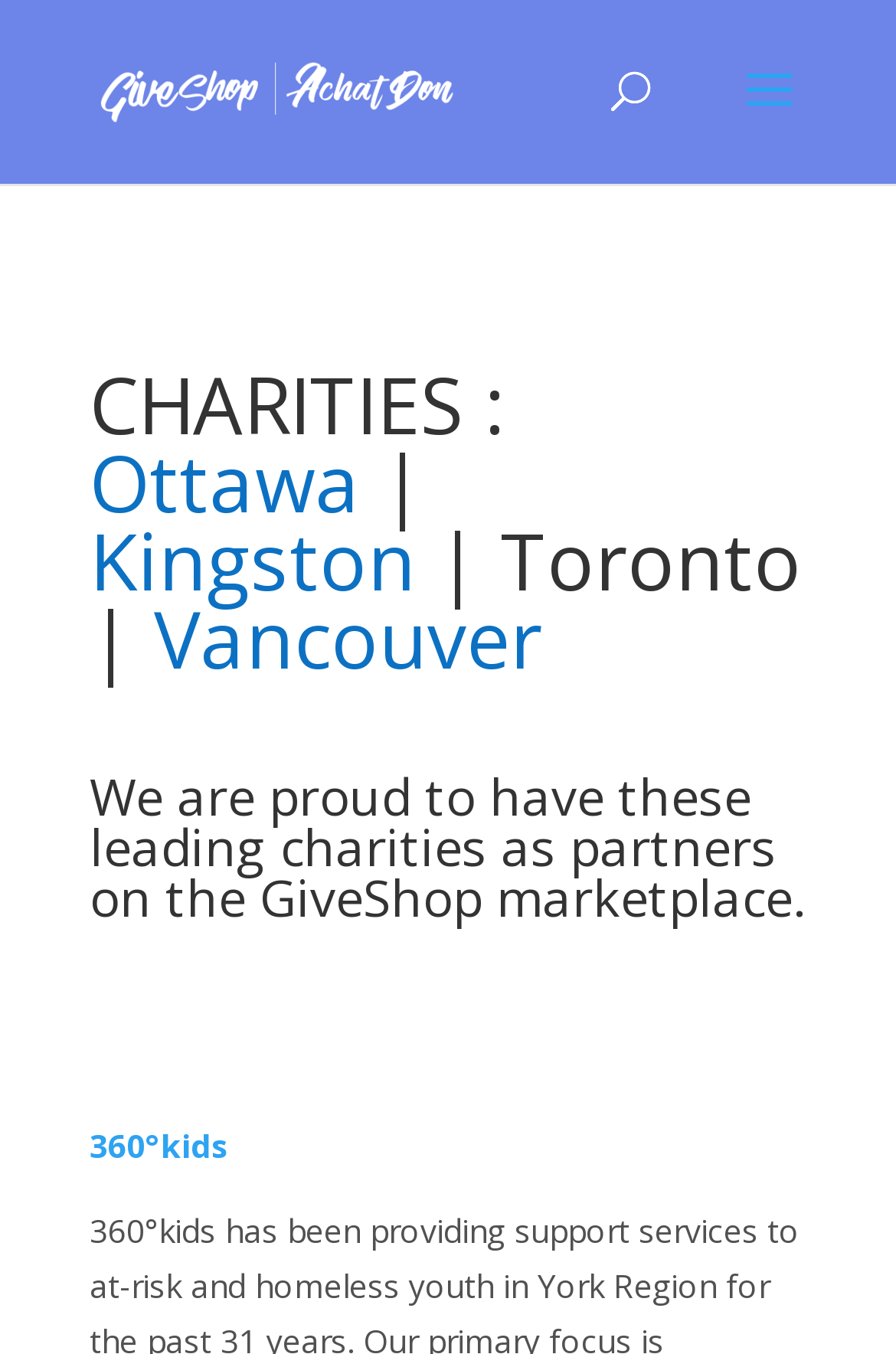What is the first charity partner listed?
Please provide a detailed and comprehensive answer to the question.

The first charity partner listed is 360°kids, which is a clickable link. This can be found below the heading that says 'We are proud to have these leading charities as partners on the GiveShop marketplace'.